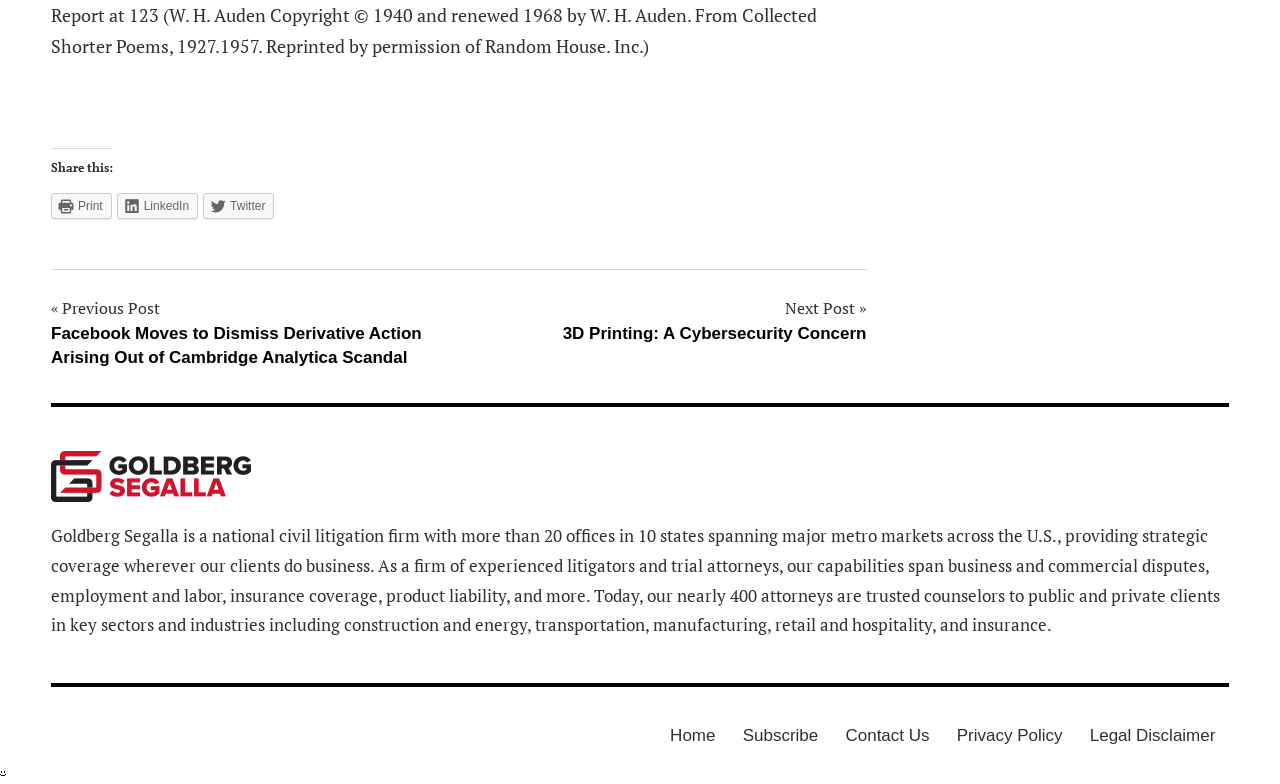Given the element description "Information Technology Industry Council", identify the bounding box of the corresponding UI element.

[0.042, 0.532, 0.115, 0.661]